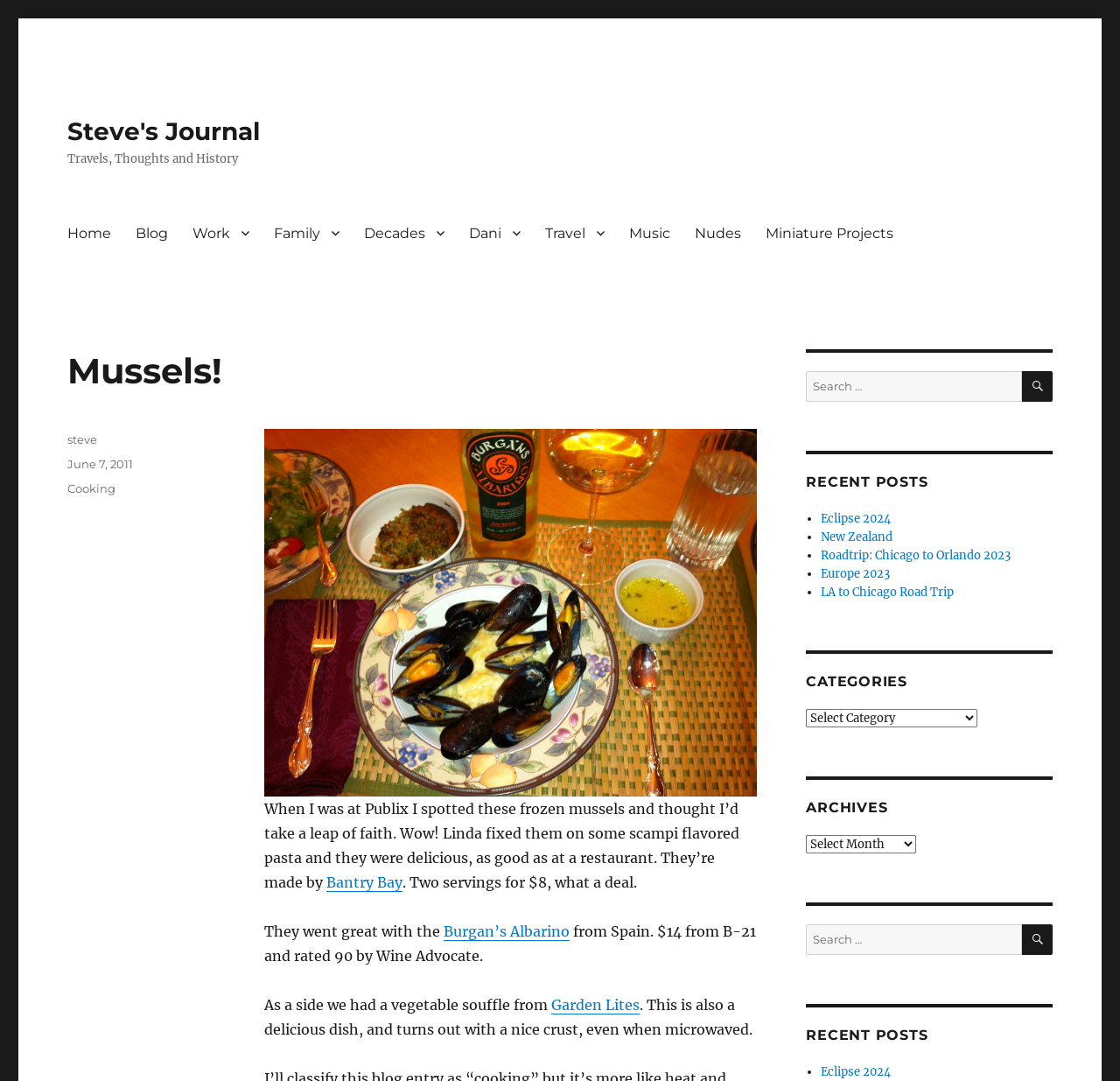Return the bounding box coordinates of the UI element that corresponds to this description: "Home". The coordinates must be given as four float numbers in the range of 0 and 1, [left, top, right, bottom].

[0.049, 0.198, 0.11, 0.232]